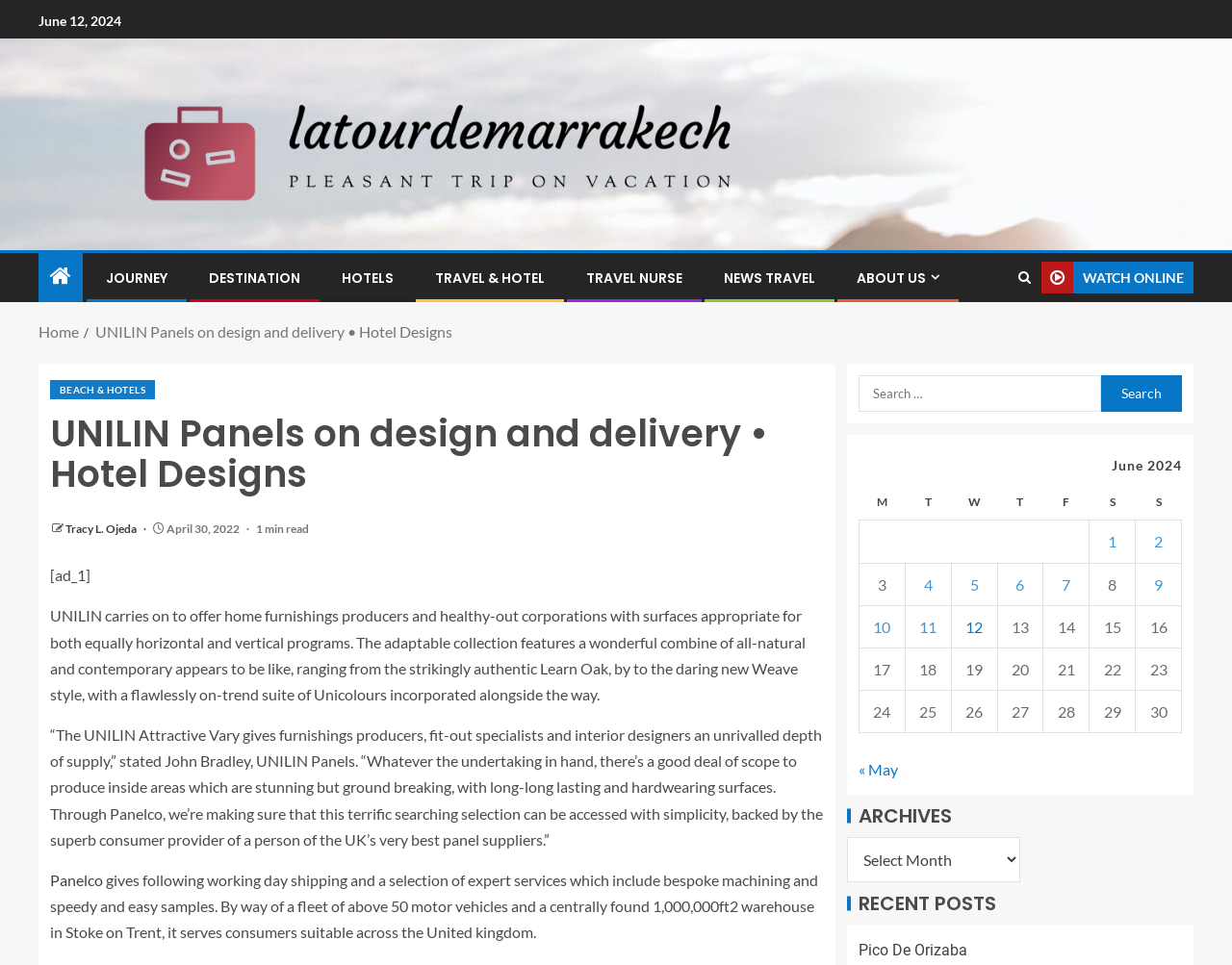Please determine the bounding box coordinates of the area that needs to be clicked to complete this task: 'Read the article 'UNILIN Panels on design and delivery • Hotel Designs''. The coordinates must be four float numbers between 0 and 1, formatted as [left, top, right, bottom].

[0.041, 0.429, 0.669, 0.512]